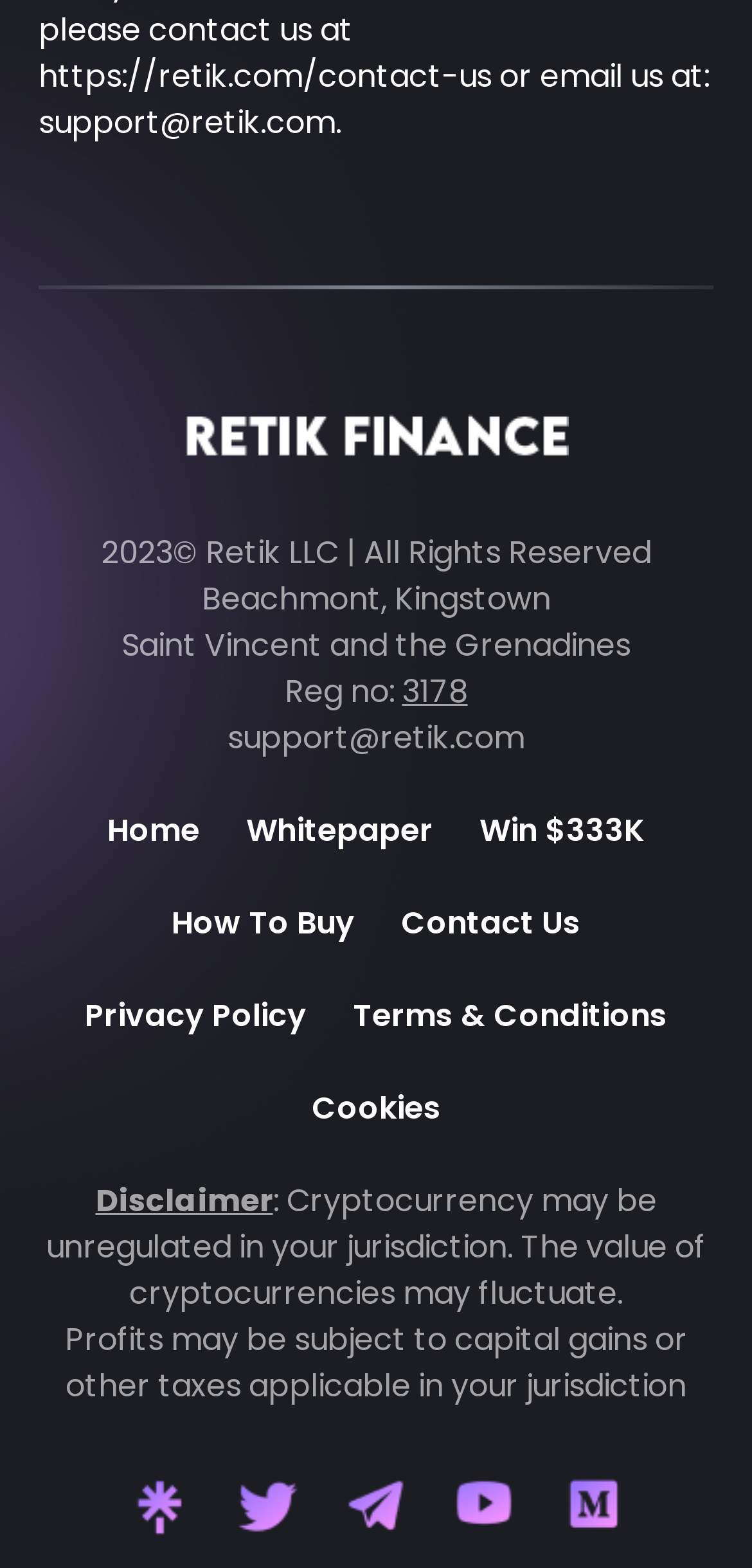Using floating point numbers between 0 and 1, provide the bounding box coordinates in the format (top-left x, top-left y, bottom-right x, bottom-right y). Locate the UI element described here: legion.post6@gmail.com

None